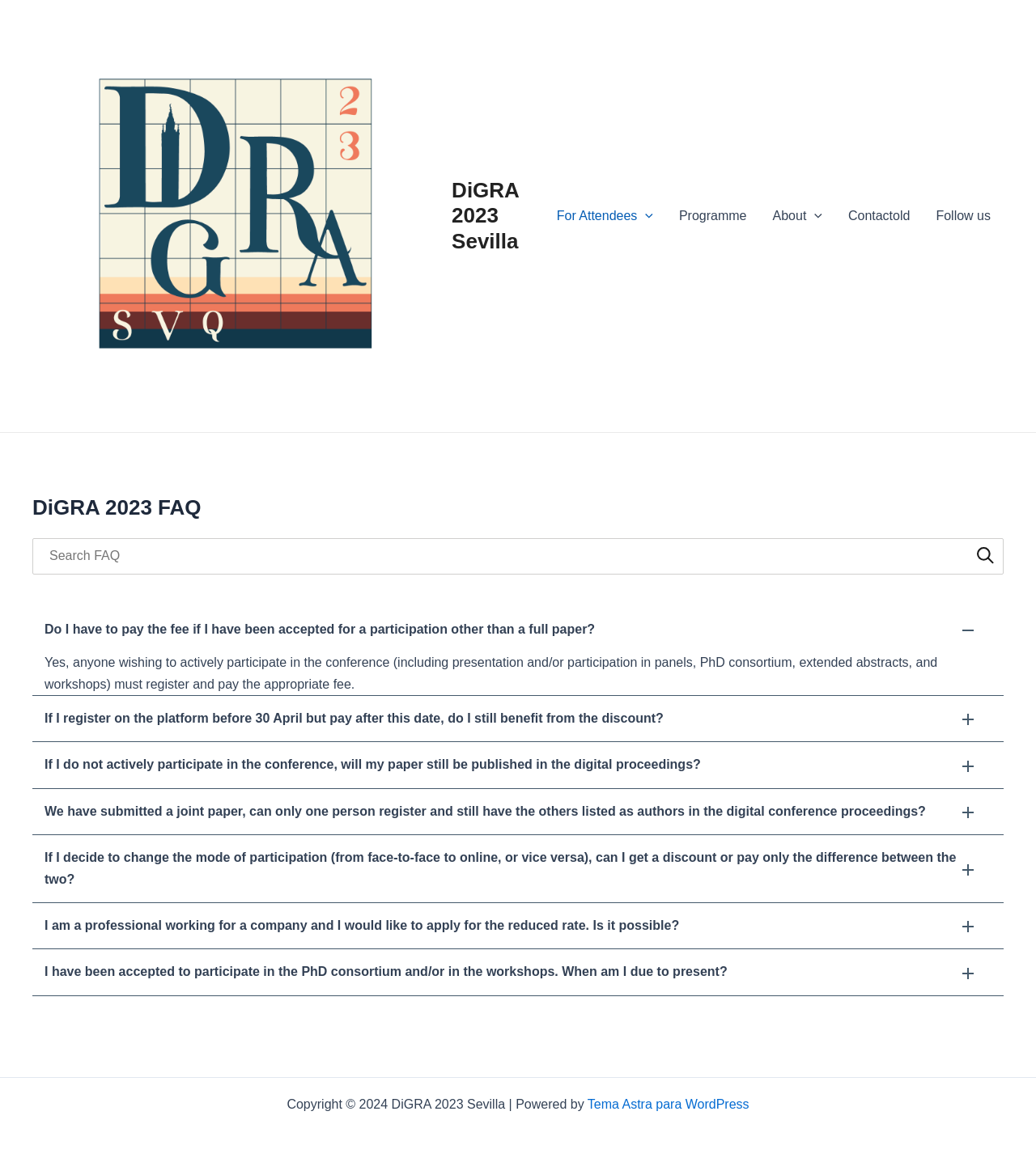What is the text of the first link on the webpage?
Please give a detailed answer to the question using the information shown in the image.

The first link on the webpage is located at the top left corner with a bounding box coordinate of [0.031, 0.177, 0.424, 0.189]. The OCR text of this link is 'DiGRA 2023 Sevilla'.